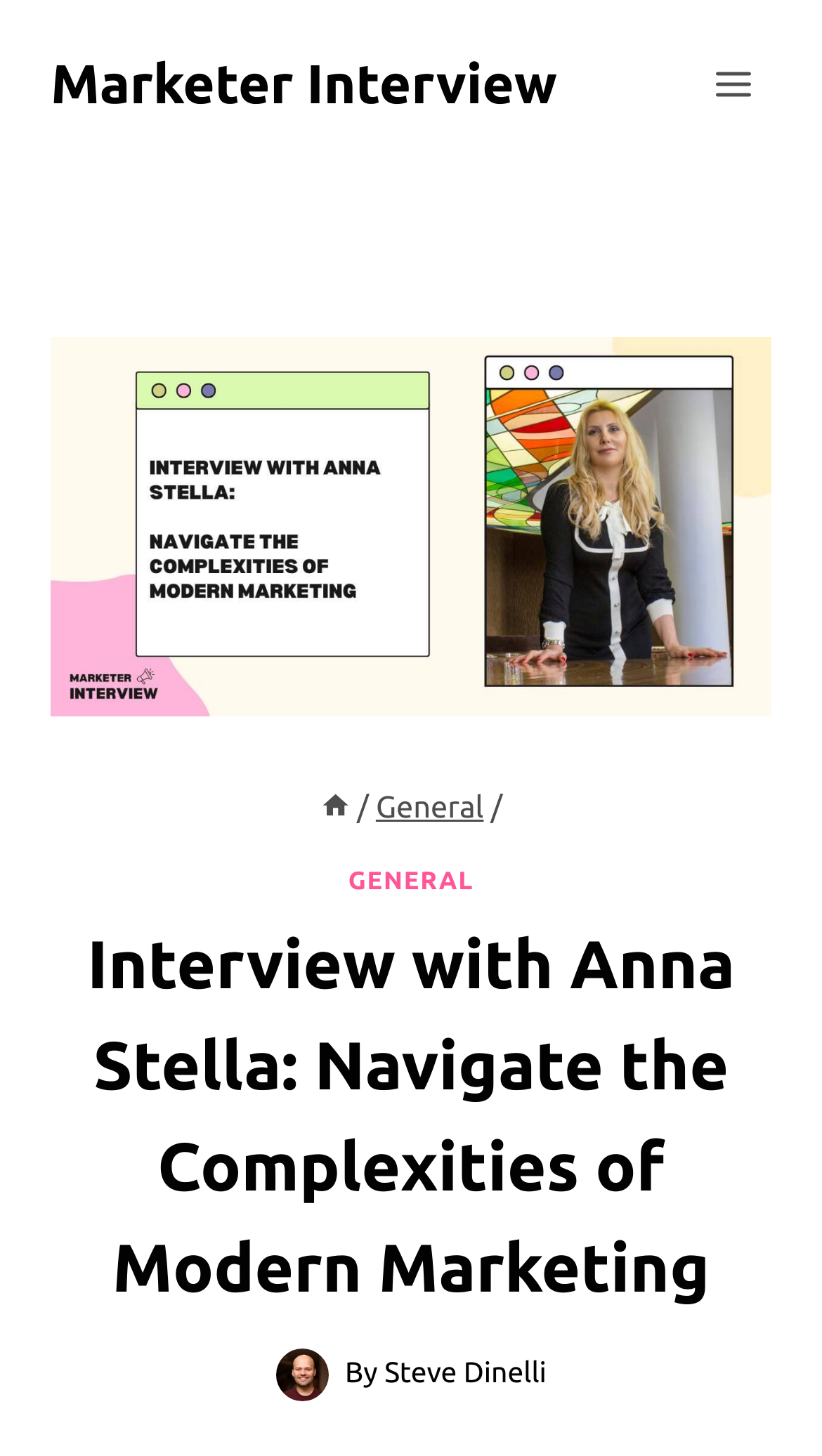Summarize the contents and layout of the webpage in detail.

The webpage features an interview with Anna Stella, focusing on modern marketing. At the top left, there is a link to "Marketer Interview" and a button to "Open menu" at the top right. Below the menu button, a large image takes up most of the width, showcasing the interview with Anna Stella. 

Above the image, there is a header section with a navigation menu, also known as breadcrumbs, which includes links to "Home" and "General" with a separator in between. Below the breadcrumbs, there is a link to "GENERAL" and a heading that repeats the title of the interview.

The main content of the webpage is an article or transcript of the interview, which is not explicitly mentioned in the accessibility tree. However, based on the meta description, it likely discusses Anna's insights on growing a business, essential skills for success in marketing, and developing a marketing strategy for a new client.

At the bottom of the page, there is an image of Steve Dinelli, accompanied by a "By" label, indicating that he might be the author or interviewer.